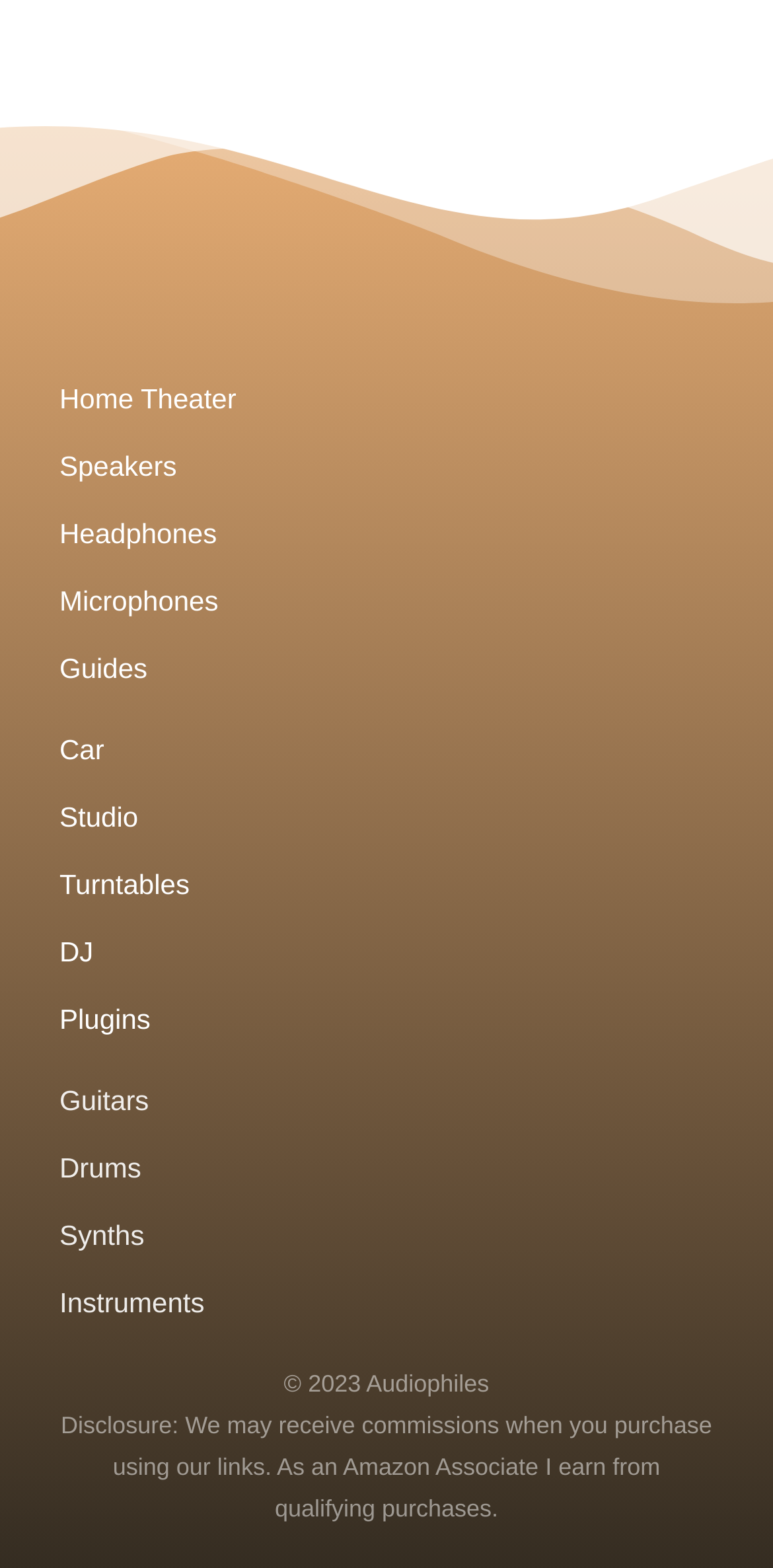By analyzing the image, answer the following question with a detailed response: What is the copyright year mentioned at the bottom of the page?

I found a StaticText element at the bottom of the page with the text '© 2023 Audiophiles', indicating that the copyright year is 2023.